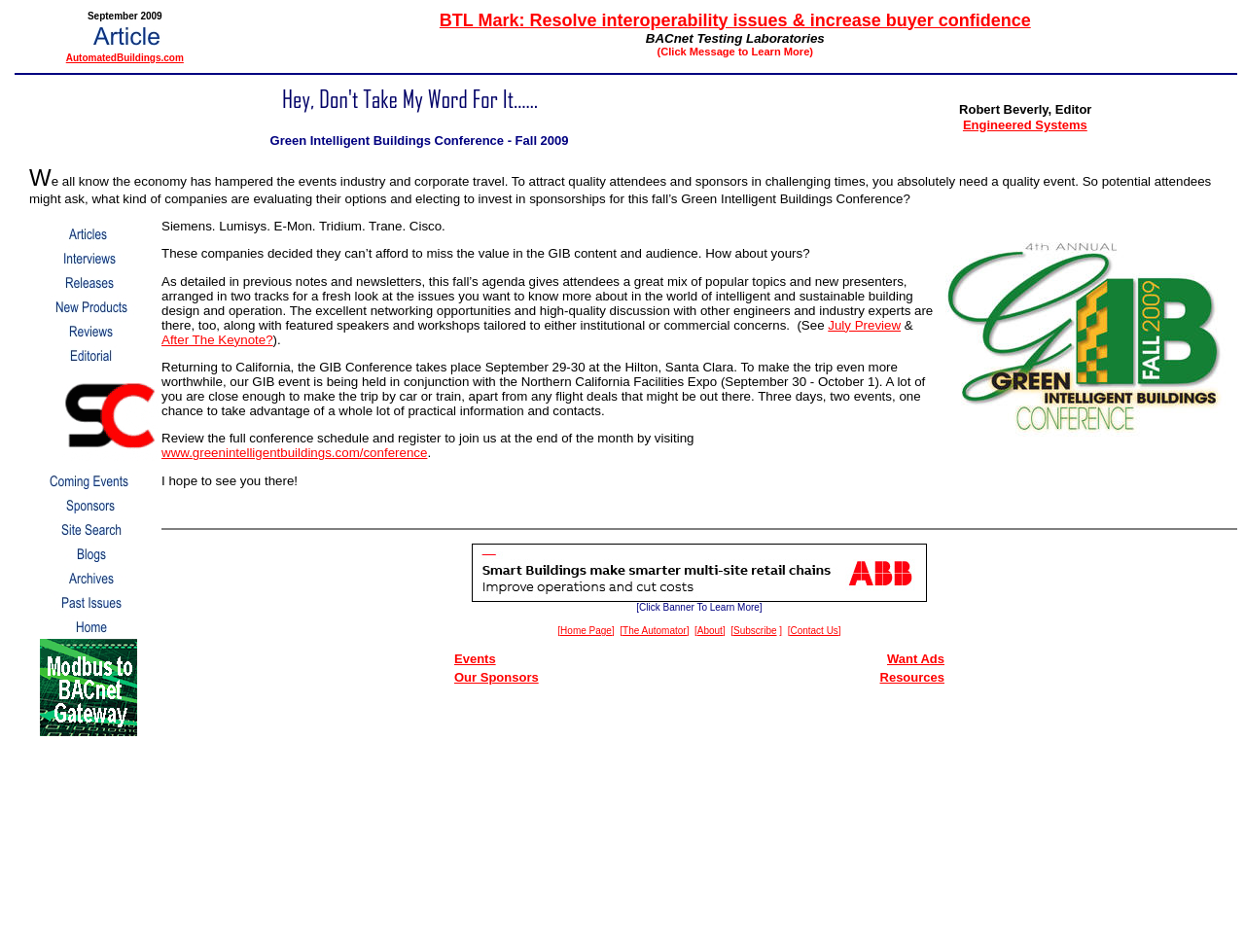Respond to the question below with a single word or phrase:
What is the name of the company mentioned at the bottom of the webpage?

Control Solutions, Inc